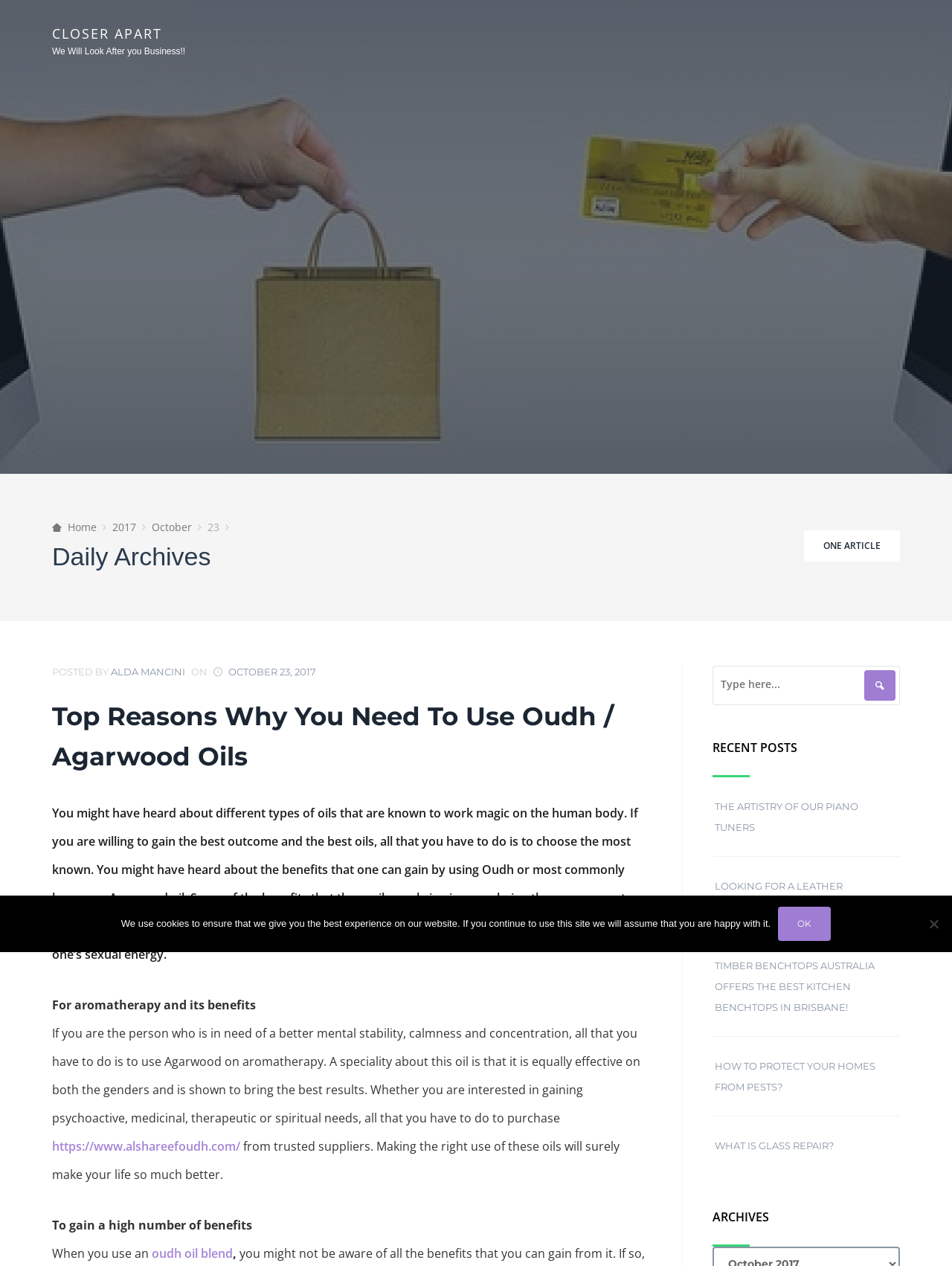Using the details from the image, please elaborate on the following question: What is the name of the author of the article?

I found the name of the author by looking at the link element with the text content 'ALDA MANCINI', which is likely to be the author of the article.